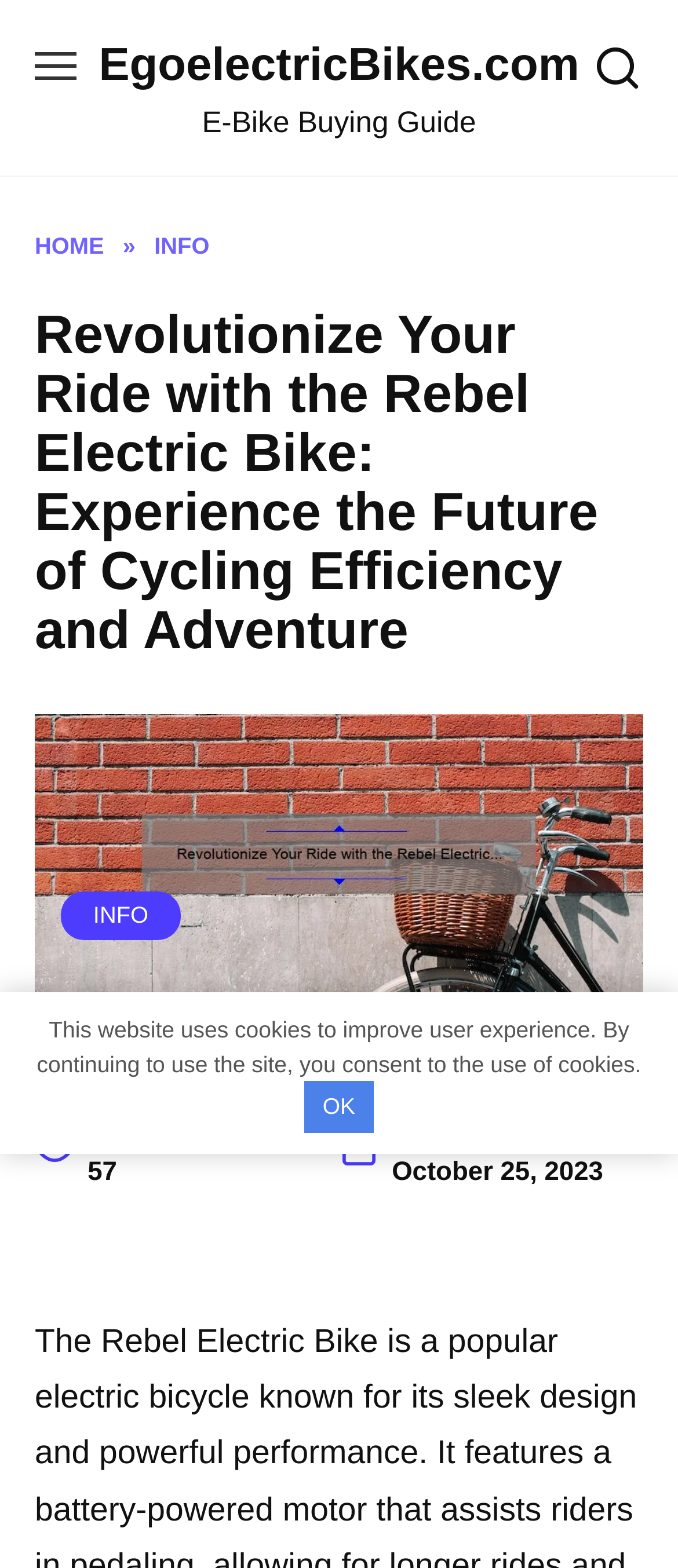Identify the bounding box for the element characterized by the following description: "EgoelectricBikes.com".

[0.146, 0.024, 0.854, 0.058]